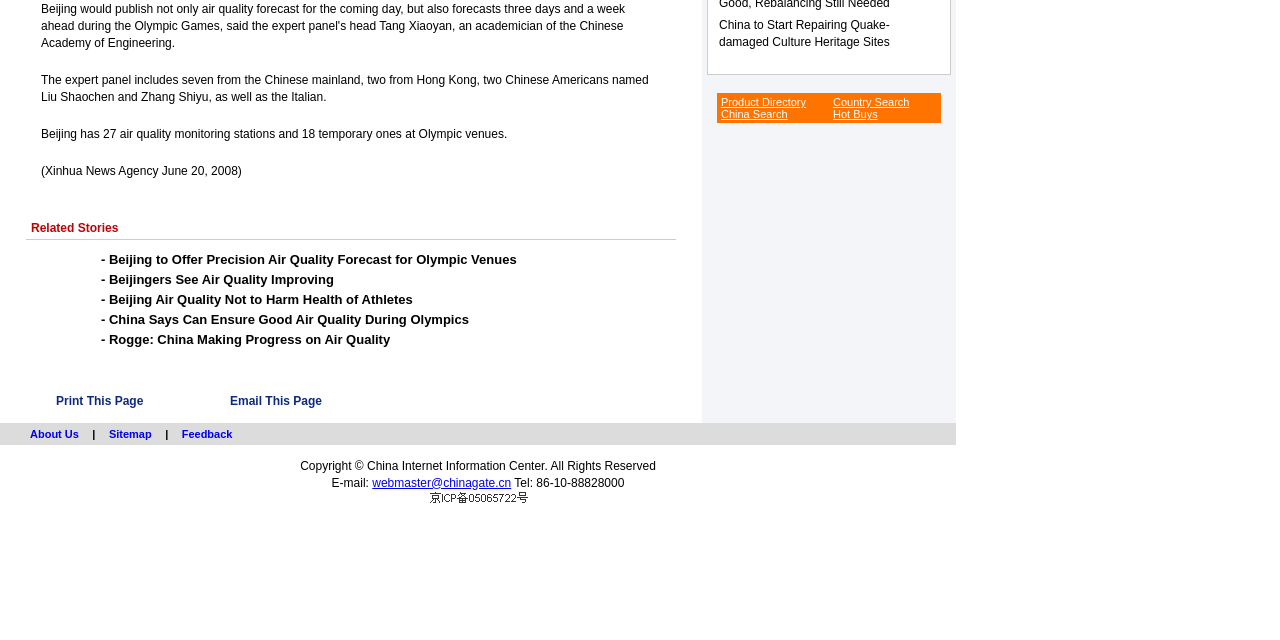Find and provide the bounding box coordinates for the UI element described here: "Disclaimer". The coordinates should be given as four float numbers between 0 and 1: [left, top, right, bottom].

None